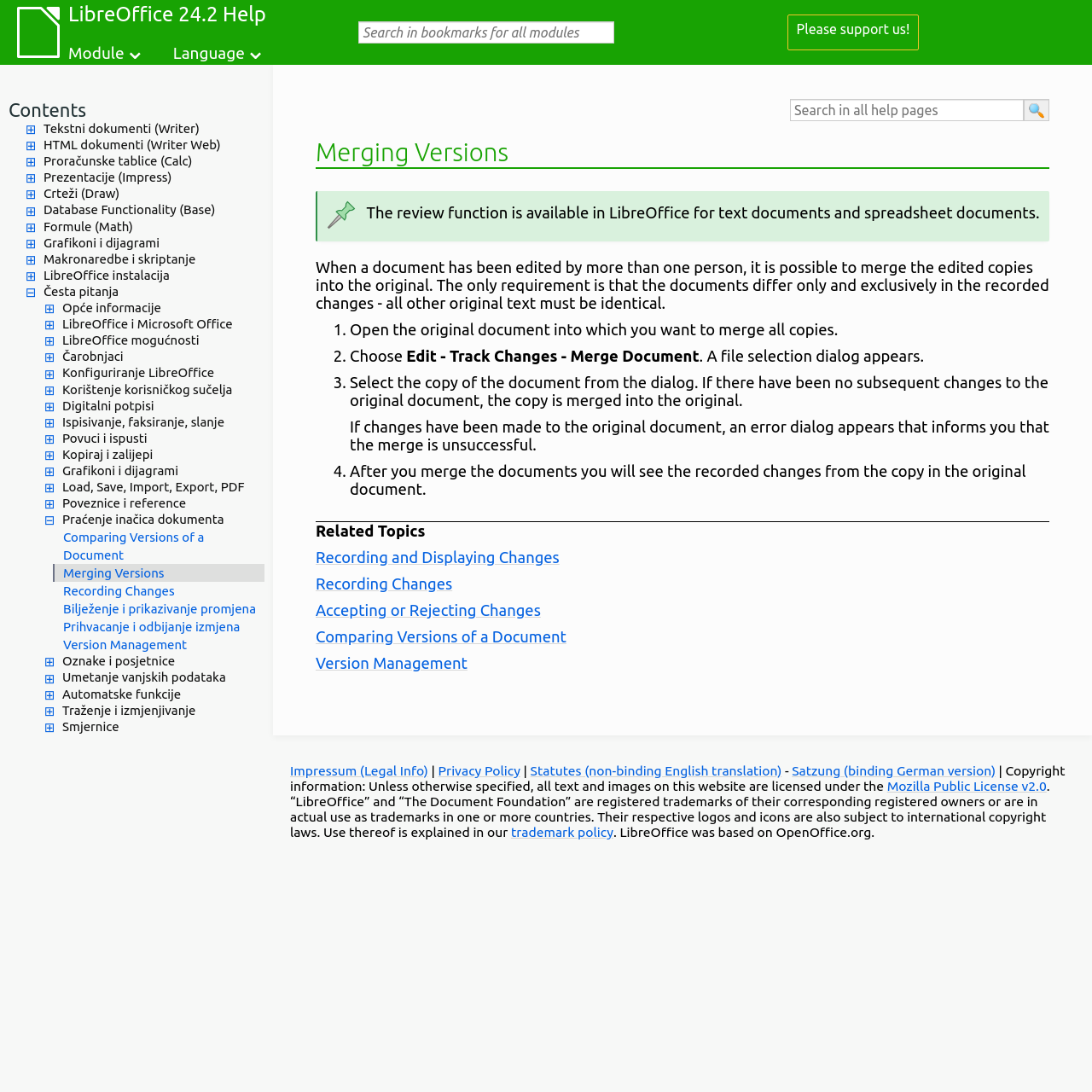Identify the bounding box coordinates for the UI element described as follows: "Impressum (Legal Info)". Ensure the coordinates are four float numbers between 0 and 1, formatted as [left, top, right, bottom].

[0.266, 0.698, 0.392, 0.712]